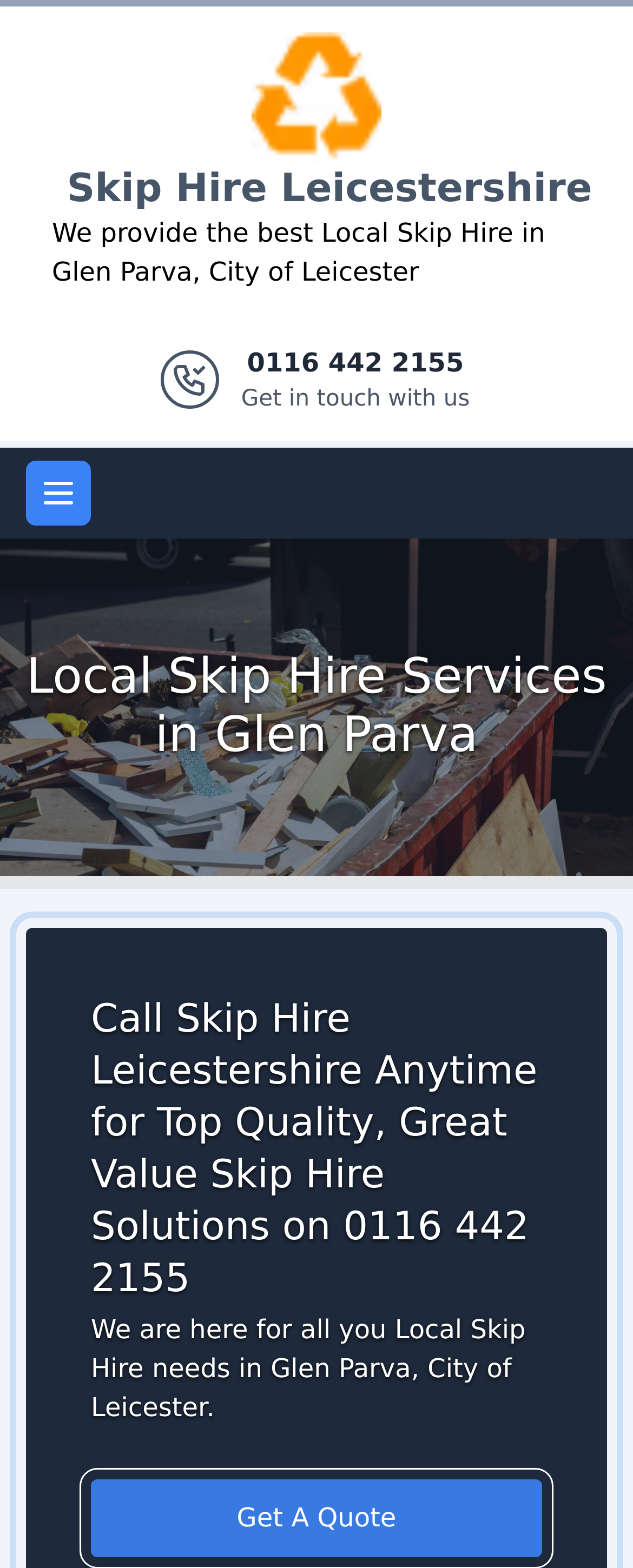Convey a detailed summary of the webpage, mentioning all key elements.

The webpage is about Local Skip Hire services in Glen Parva, City of Leicester, provided by Skip Hire Leicestershire. At the top, there is a banner with the company's logo, which is an image, and a link to the company's website. Below the logo, there is a brief description of the company's services, stating that they provide the best Local Skip Hire in Glen Parva, City of Leicester.

To the right of the description, there is an image, and next to it, a link with the company's phone number, 0116 442 2155, with a call-to-action to get in touch. There is also a button to open the main menu, located on the left side of the banner.

Below the banner, there is a heading that reads "Local Skip Hire Services in Glen Parva", accompanied by a large image that takes up the full width of the page. Underneath the image, there is another heading that encourages visitors to call Skip Hire Leicestershire anytime for top-quality skip hire solutions, along with the phone number again.

Following this, there is a paragraph of text that reiterates the company's commitment to providing Local Skip Hire services in Glen Parva, City of Leicester. Finally, there is a call-to-action link to "Get A Quote" at the bottom of the page.